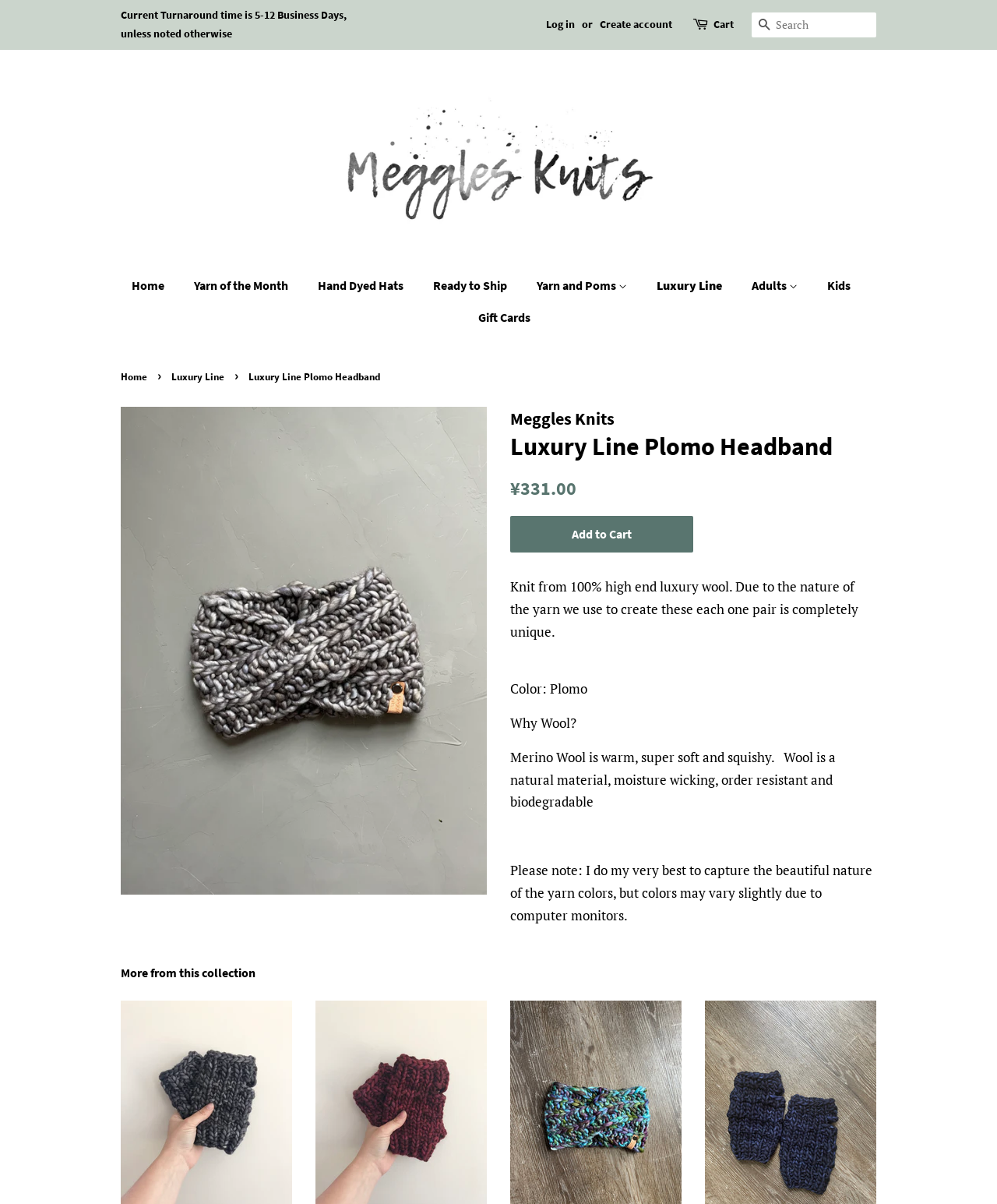What is the material used to make the Luxury Line Plomo Headband?
Please ensure your answer to the question is detailed and covers all necessary aspects.

I found this information in the product description section, where it says 'Knit from 100% high end luxury wool'.